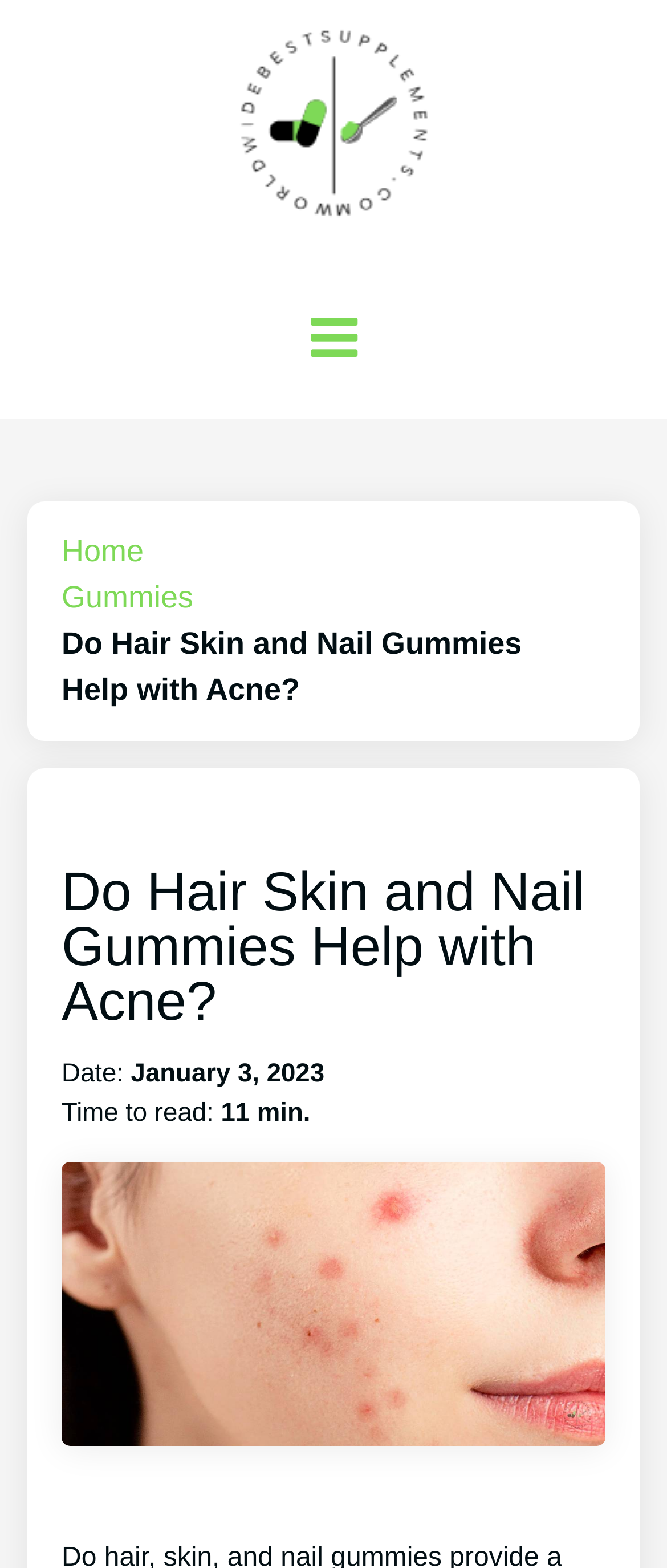Is there an image below the heading? Please answer the question using a single word or phrase based on the image.

Yes